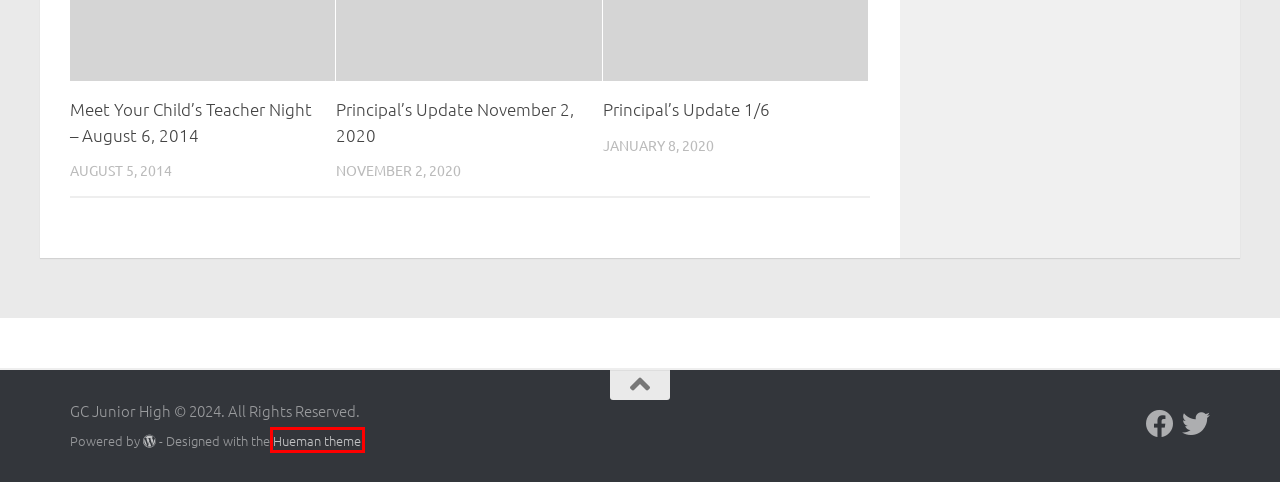You are looking at a webpage screenshot with a red bounding box around an element. Pick the description that best matches the new webpage after interacting with the element in the red bounding box. The possible descriptions are:
A. Principal’s Update November 2, 2020 – GC Junior High
B. PTCFast.com
C. Hueman WordPress Theme | Press Customizr
D. Meet Your Child’s Teacher Night – August 6, 2014 – GC Junior High
E. Announcements – GC Junior High
F. GC Junior High
G. Principal’s Update 1/6 – GC Junior High
H. Contact – GC Junior High

C